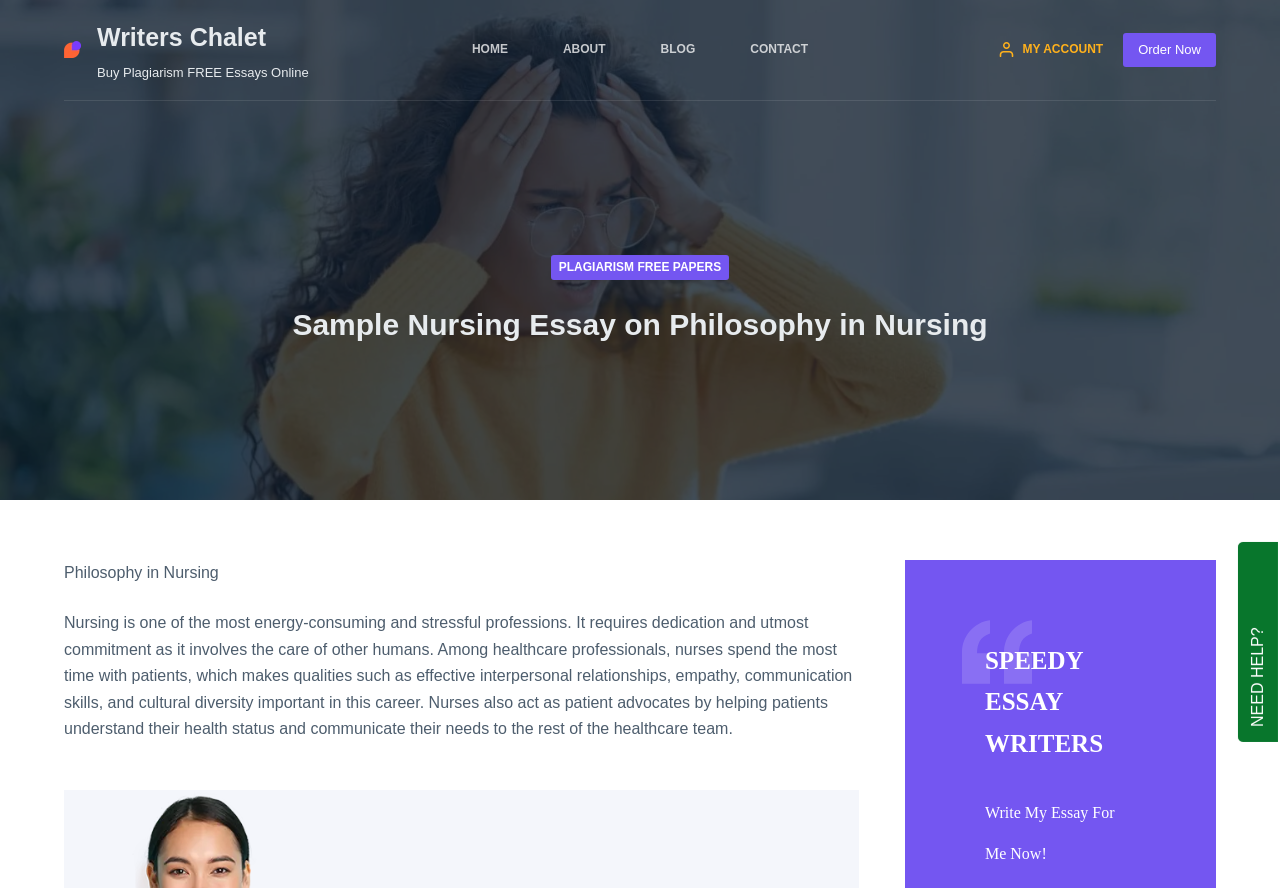What is the name of the essay being discussed?
Could you answer the question with a detailed and thorough explanation?

The webpage's heading 'Sample Nursing Essay on Philosophy in Nursing' suggests that the essay being discussed is about the philosophy of nursing.